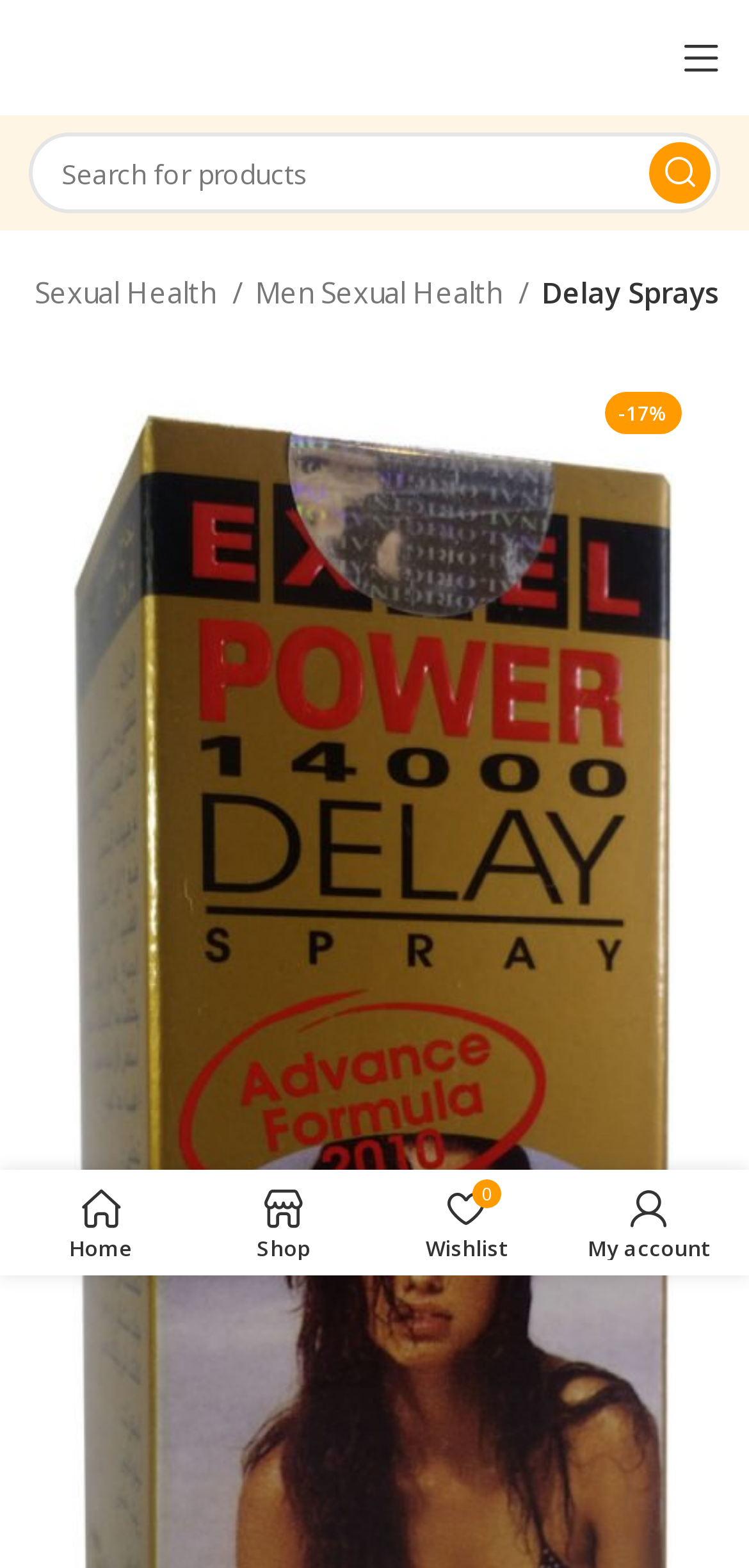How many navigation links are there at the bottom of the page?
Give a one-word or short-phrase answer derived from the screenshot.

4